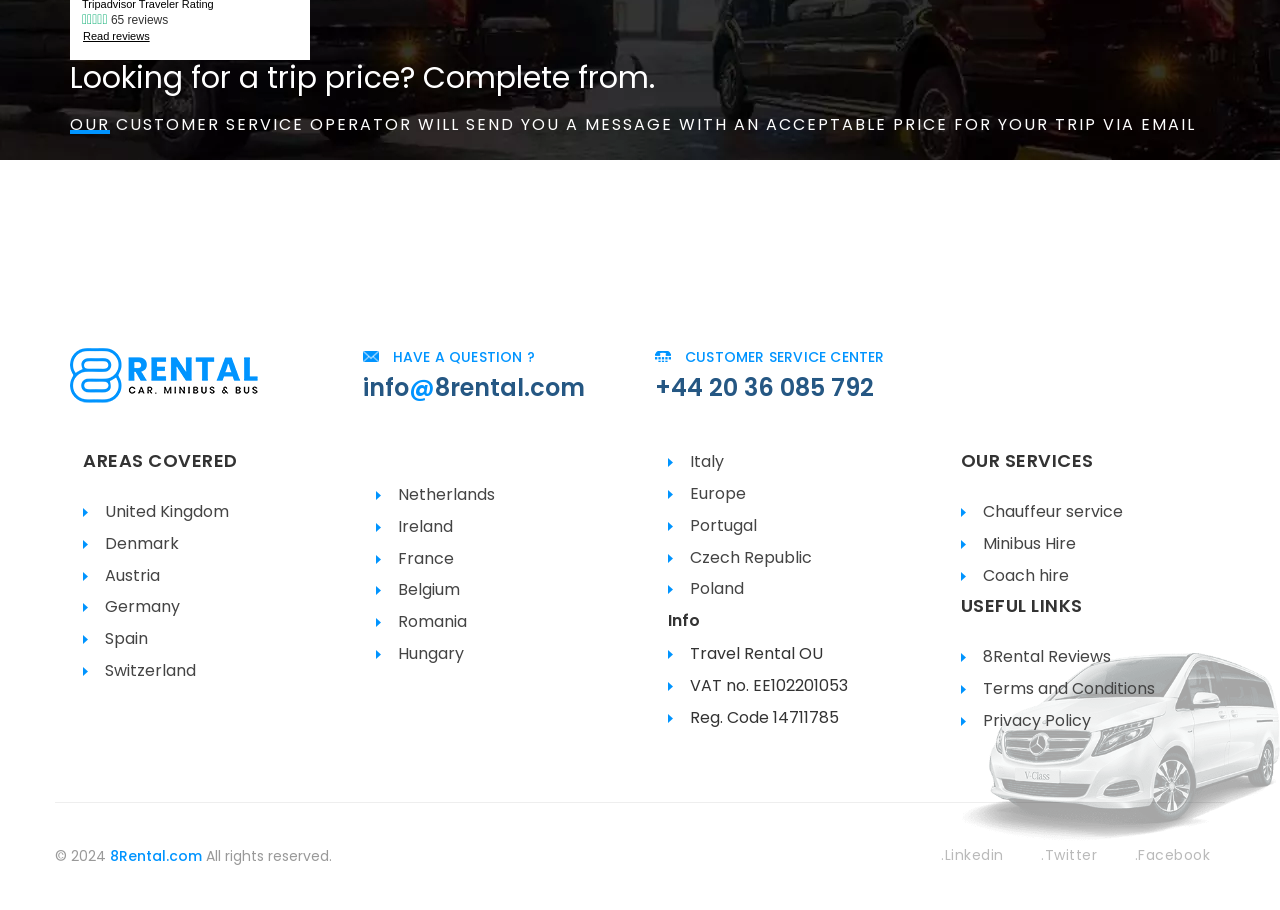Use the information in the screenshot to answer the question comprehensively: What services does the company offer?

The company offers three services, which are listed under the 'OUR SERVICES' section: Chauffeur service, Minibus Hire, and Coach hire.